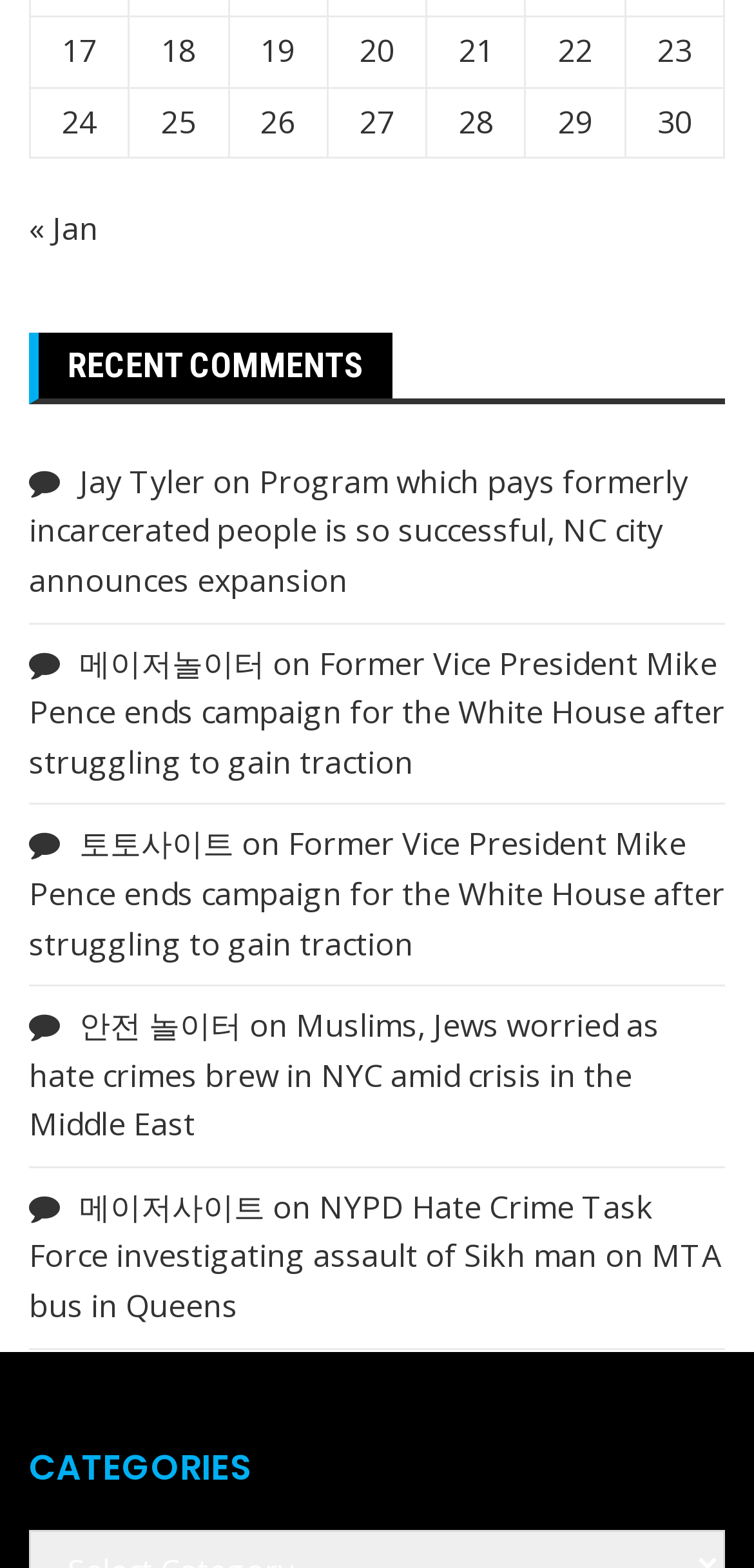Identify the bounding box coordinates of the region that needs to be clicked to carry out this instruction: "Click on the '« Jan' link to navigate to the previous month". Provide these coordinates as four float numbers ranging from 0 to 1, i.e., [left, top, right, bottom].

[0.038, 0.132, 0.131, 0.16]